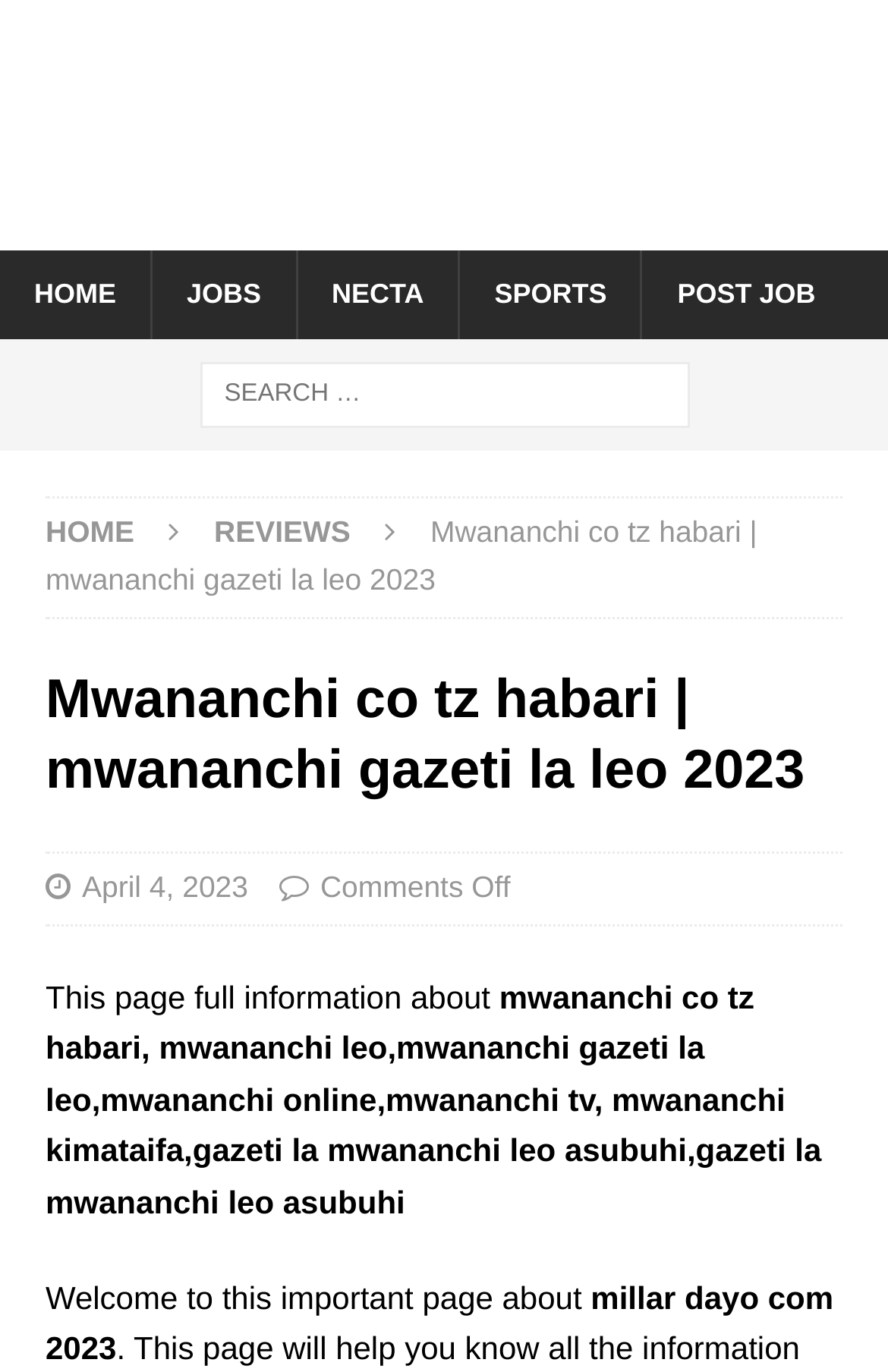What is the date mentioned in the header?
Observe the image and answer the question with a one-word or short phrase response.

April 4, 2023